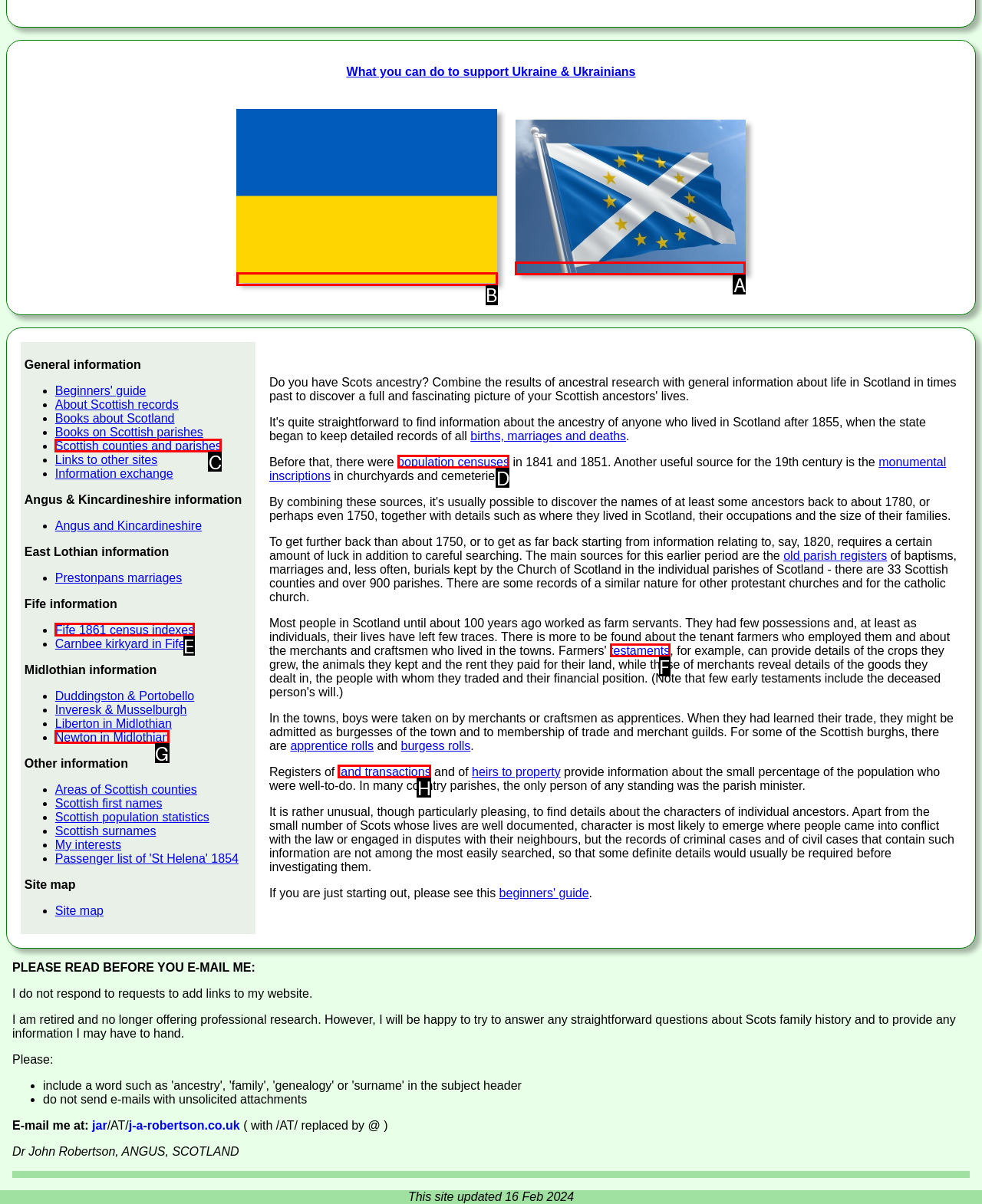Refer to the description: alt="saltire" and choose the option that best fits. Provide the letter of that option directly from the options.

A